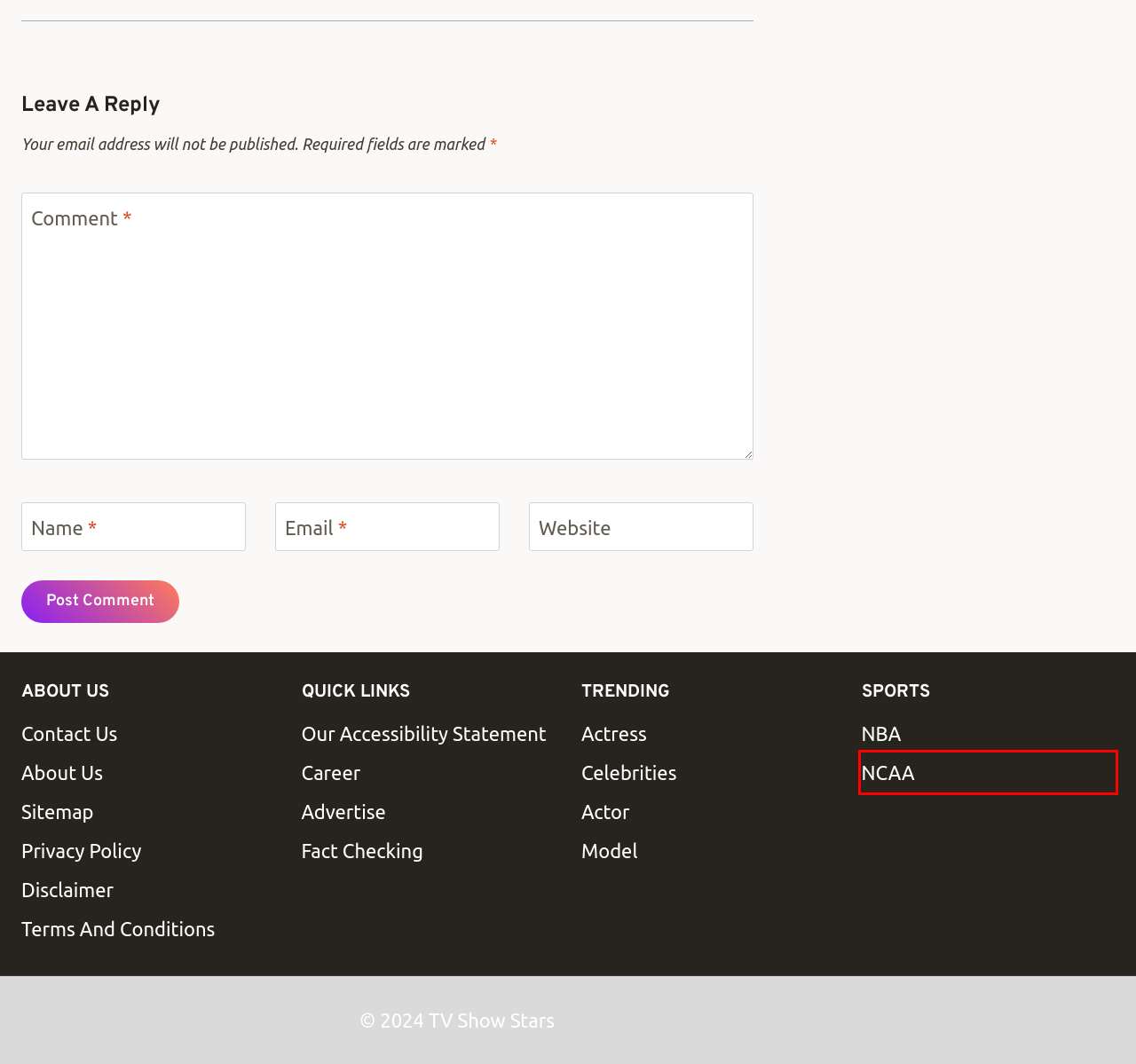A screenshot of a webpage is given, marked with a red bounding box around a UI element. Please select the most appropriate webpage description that fits the new page after clicking the highlighted element. Here are the candidates:
A. Contact Us | TV Show Stars
B. About Us | TV Show Stars
C. NCAA Archives | TV Show Stars
D. Privacy Policy | TV Show Stars
E. Career | TV Show Stars
F. Model Archives | TV Show Stars
G. Our Accessibility Statement | TV Show Stars
H. Celebrities Archives | TV Show Stars

C